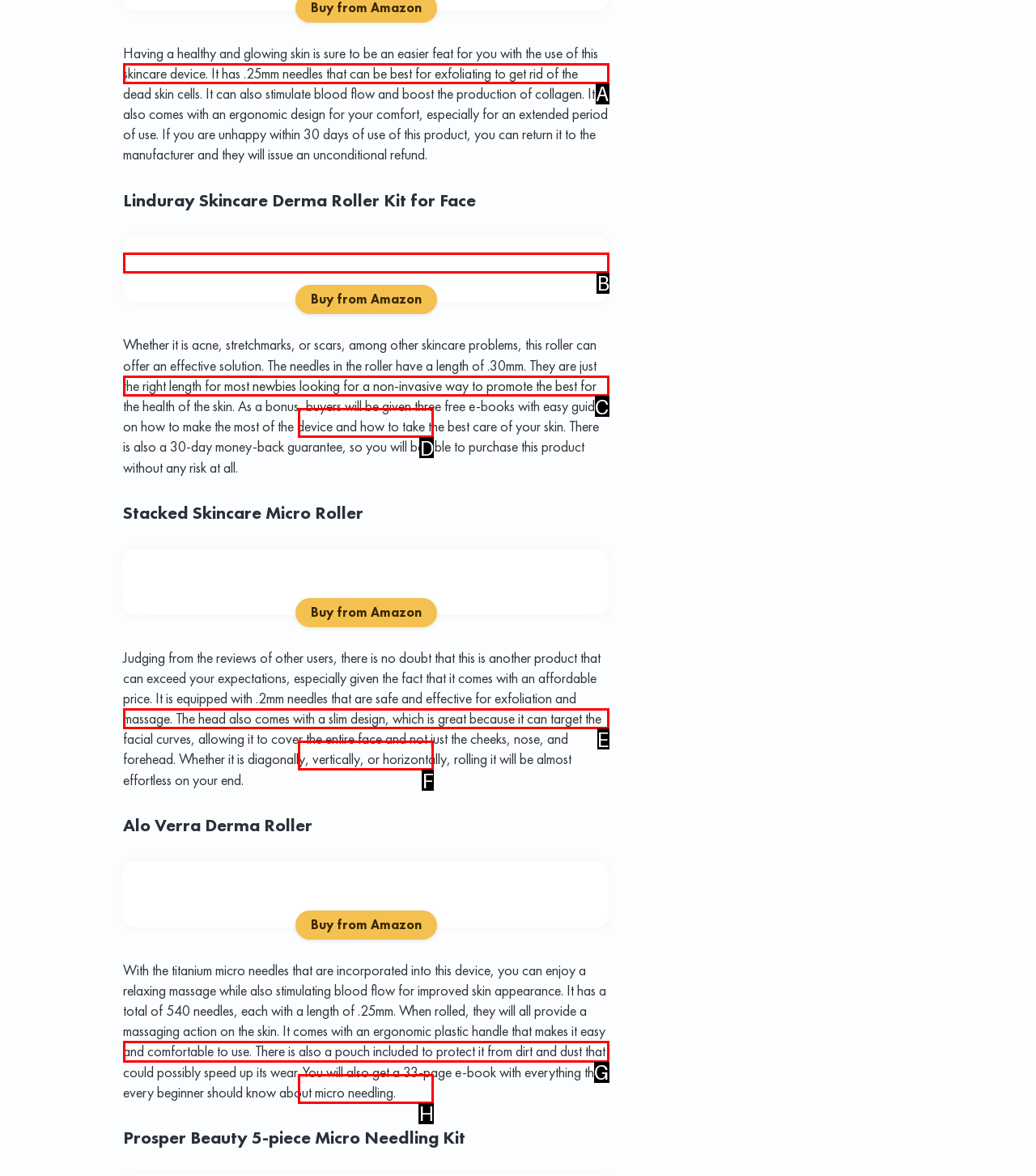Determine the letter of the UI element that you need to click to perform the task: Call the phone number.
Provide your answer with the appropriate option's letter.

None